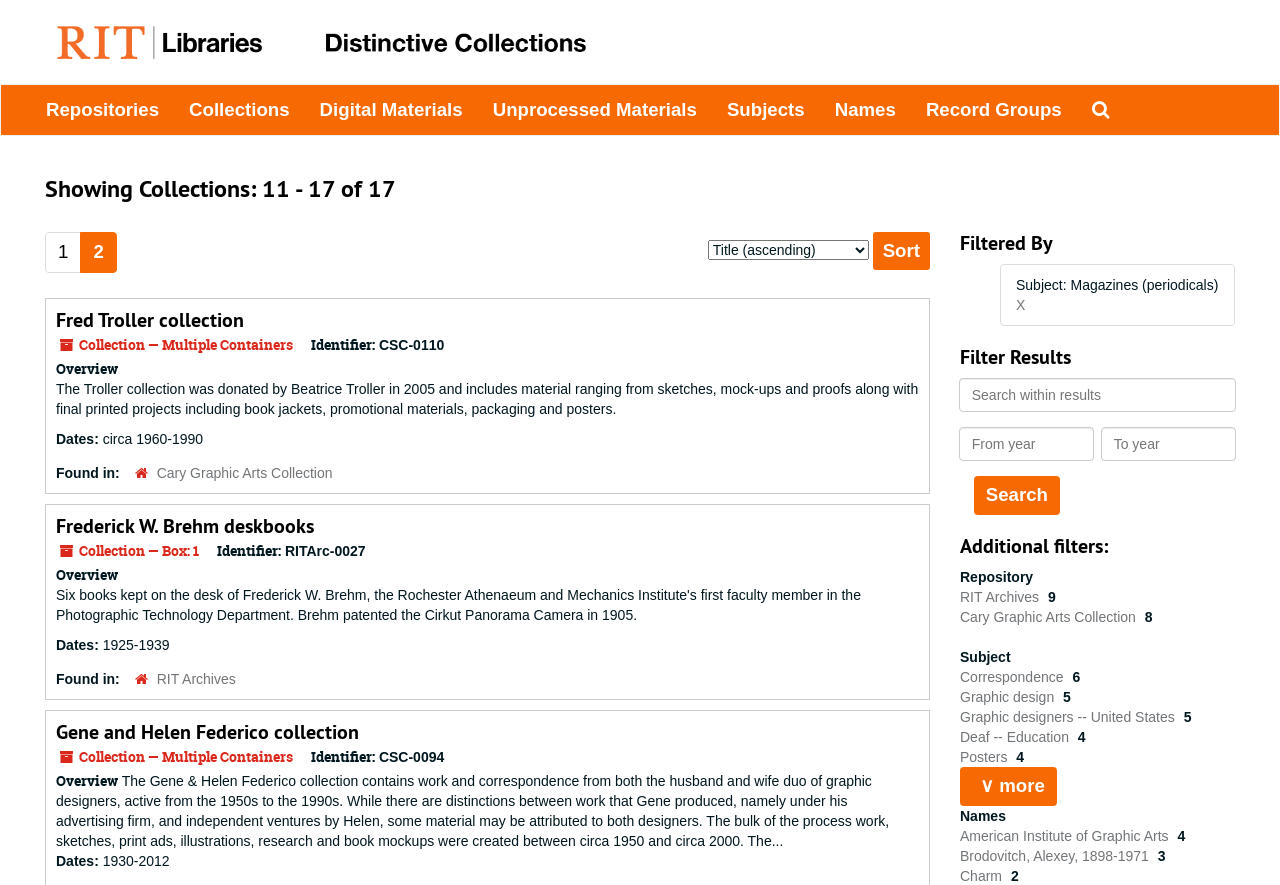Determine the bounding box coordinates of the target area to click to execute the following instruction: "Search within results."

[0.749, 0.428, 0.966, 0.466]